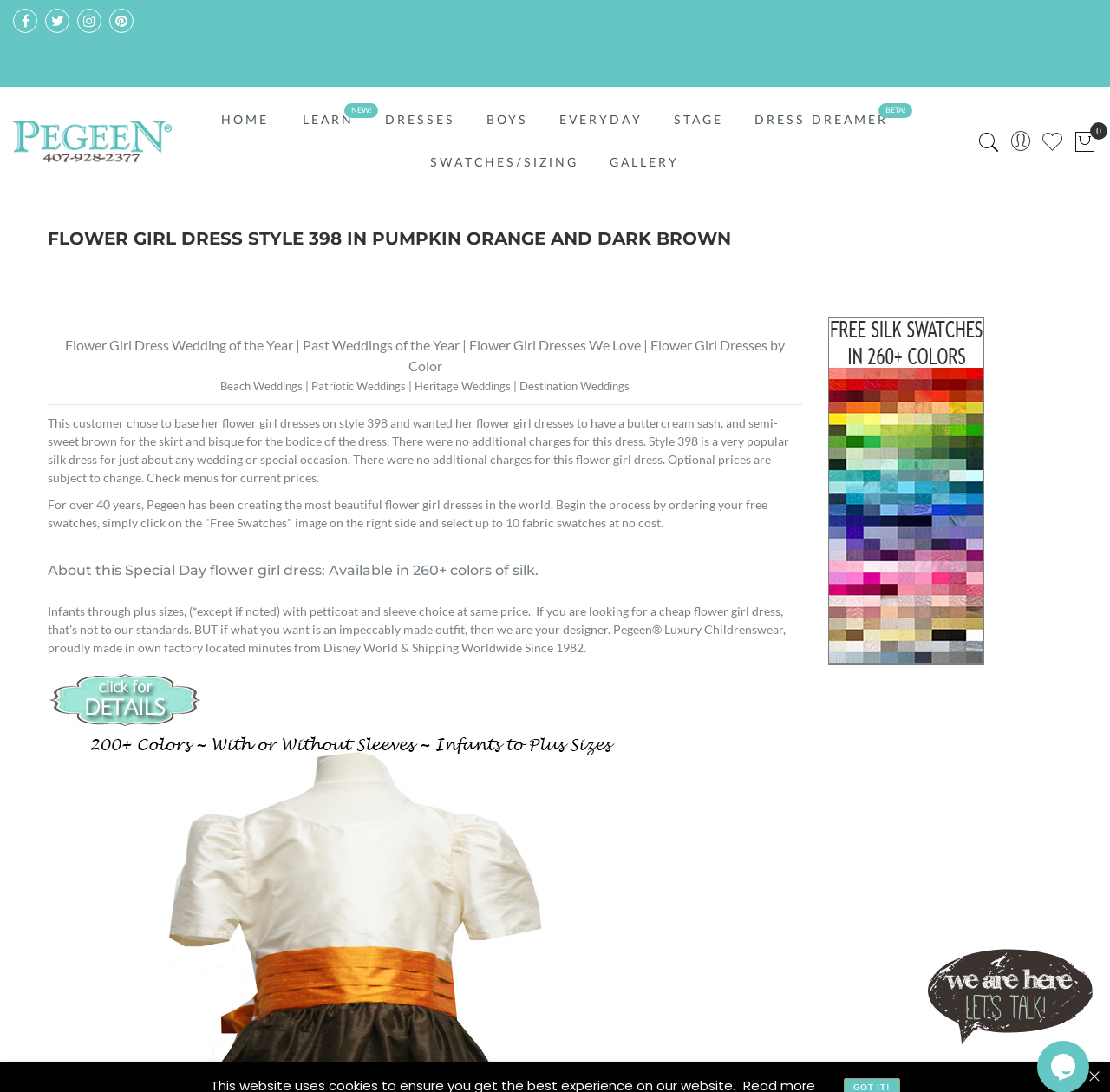Locate the bounding box coordinates of the area that needs to be clicked to fulfill the following instruction: "View 'Flower Girl Dresses by PEGEEN'". The coordinates should be in the format of four float numbers between 0 and 1, namely [left, top, right, bottom].

[0.012, 0.11, 0.155, 0.15]